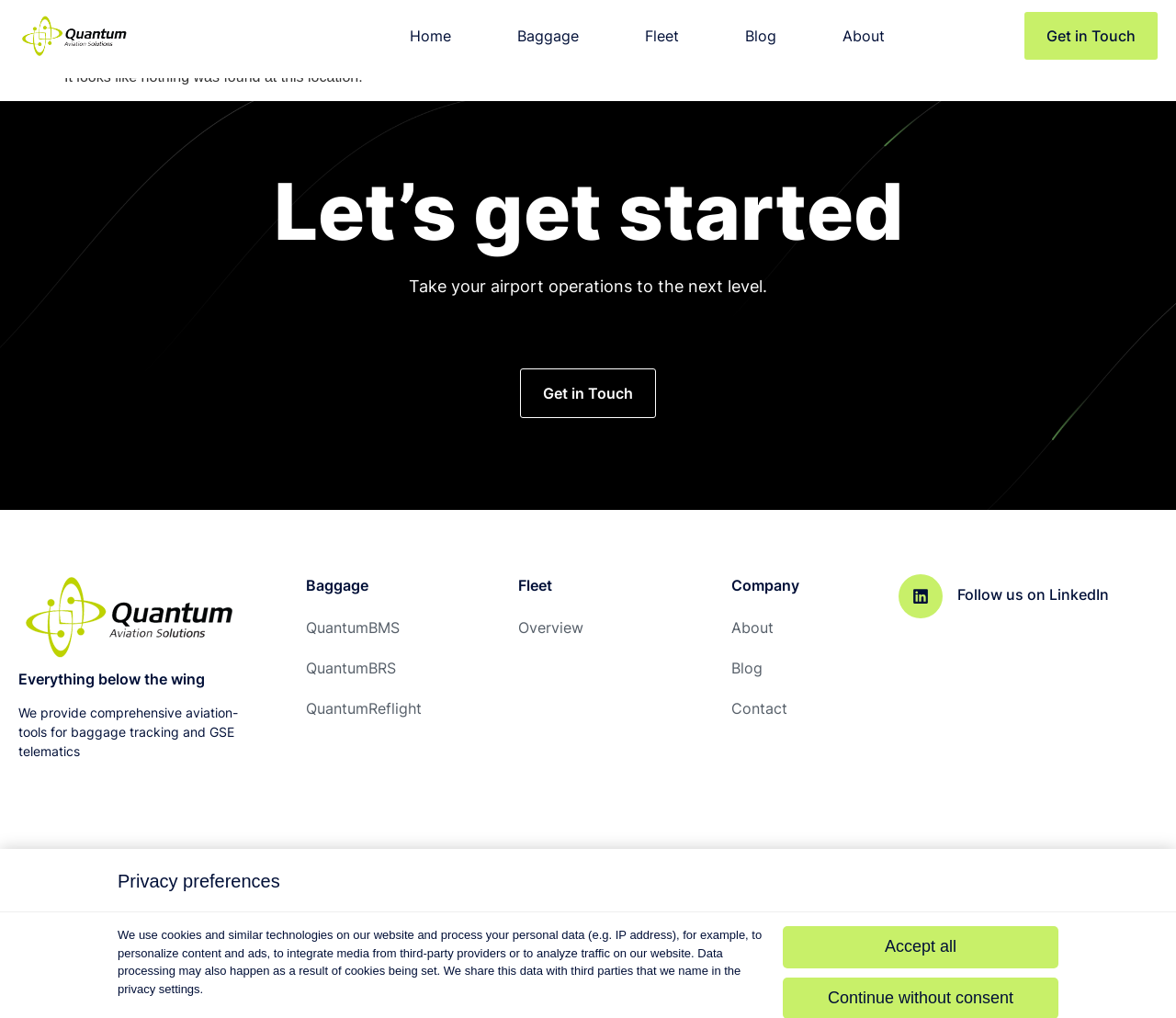Pinpoint the bounding box coordinates for the area that should be clicked to perform the following instruction: "View Terms of Service".

[0.802, 0.885, 0.888, 0.904]